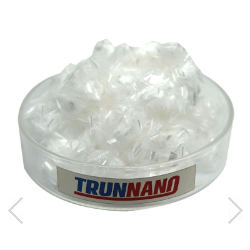Create a detailed narrative that captures the essence of the image.

The image showcases a clear container filled with translucent, crystalline particles, identified as "Hollow Glass Microspheres." These microspheres are commonly used in construction, particularly in lightweight concrete applications, enhancing properties like thermal insulation and soundproofing. The container prominently features the brand label "TRUNNANO," indicating the manufacturer's identity. This material is notable for its multi-functional benefits in various construction projects, including buildings, roads, and bridges, contributing significantly to modern engineering solutions.